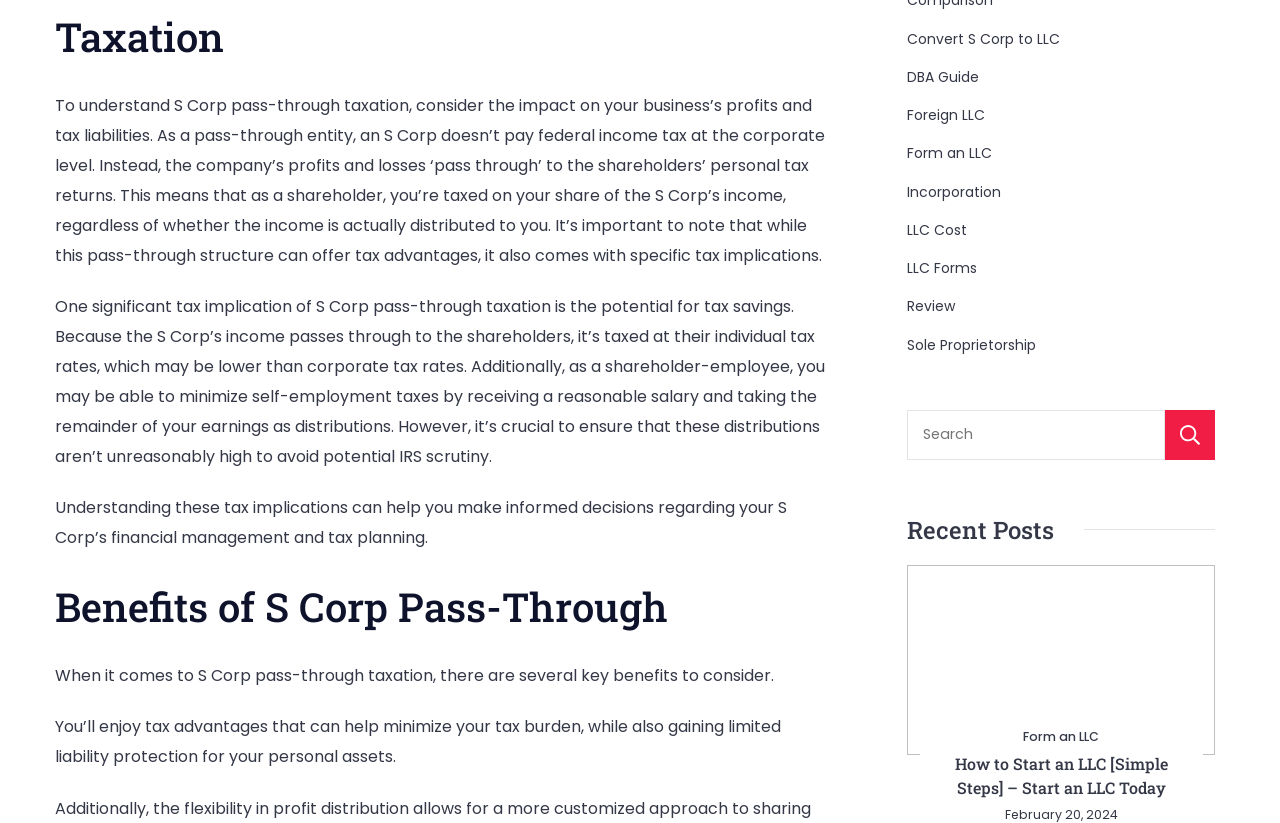Identify the bounding box of the UI component described as: "Incorporation".

[0.709, 0.217, 0.782, 0.249]